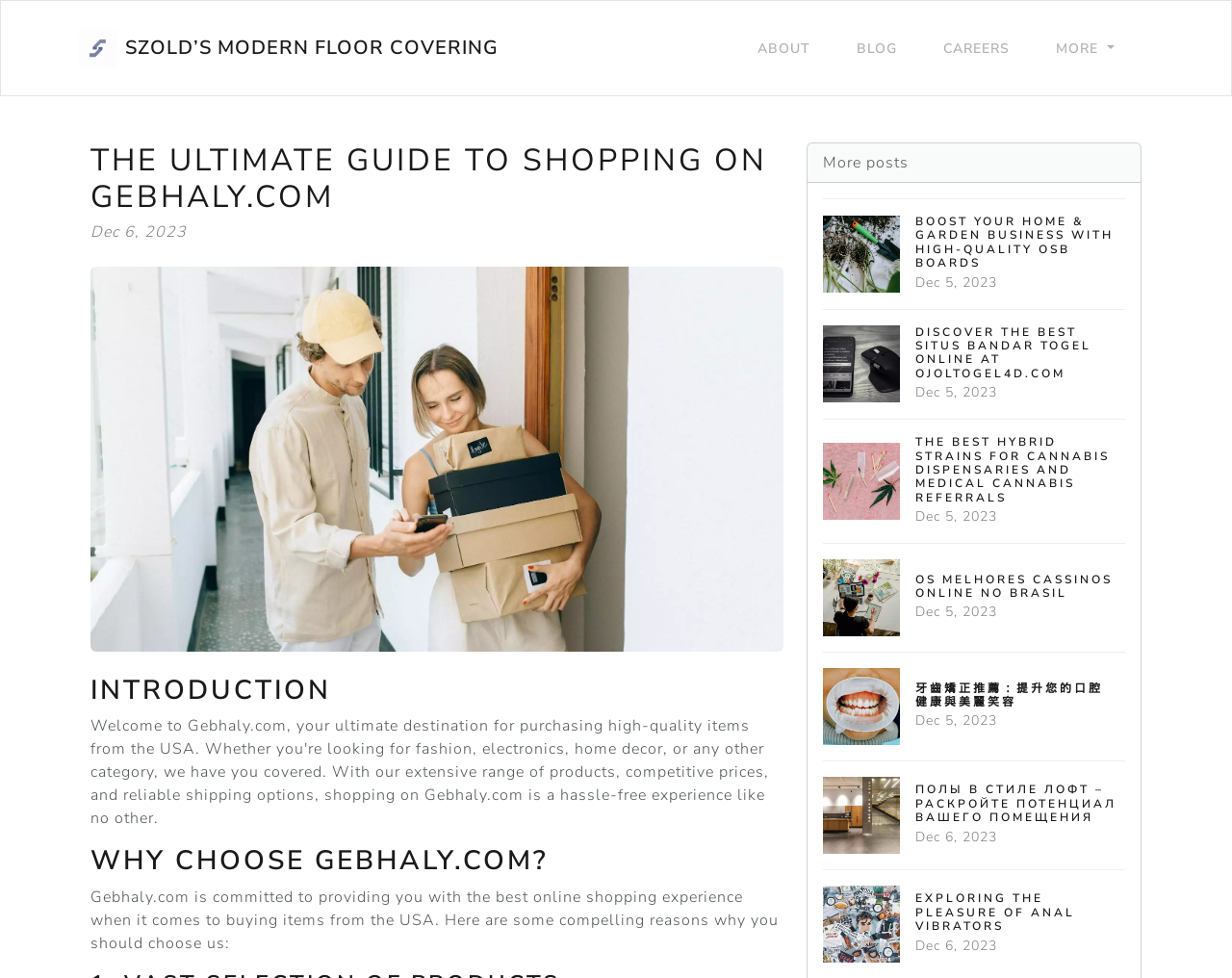Provide a thorough summary of the webpage.

This webpage is about buying items from the USA and provides a comprehensive guide to shopping on Gebhaly.com. At the top left corner, there is a logo of SZOLD'S MODERN FLOOR COVERING. To the right of the logo, there are four navigation links: ABOUT, BLOG, CAREERS, and a MORE button that expands to reveal more options.

Below the navigation links, there is a header section with a title "THE ULTIMATE GUIDE TO SHOPPING ON GEBHALY.COM" and a date "Dec 6, 2023". Below the header, there is a large image that takes up most of the width of the page.

The main content of the page is divided into sections, starting with an introduction, followed by a section titled "WHY CHOOSE GEBHALY.COM?" and then a paragraph of text explaining the benefits of shopping on Gebhaly.com.

Below the main content, there are five article links with images and headings, each with a date "Dec 5, 2023". The articles have titles such as "BOOST YOUR HOME & GARDEN BUSINESS WITH HIGH-QUALITY OSB BOARDS", "DISCOVER THE BEST SITUS BANDAR TOGEL ONLINE AT OJOLTOGEL4D.COM", and "THE BEST HYBRID STRAINS FOR CANNABIS DISPENSARIES AND MEDICAL CANNABIS REFERRALS". These articles are arranged in a vertical list, with each article taking up about a quarter of the page width.

At the bottom of the page, there is a link to "More posts" and another article link with an image and heading "ПОЛЫ В СТИЛЕ ЛОФТ – РАСКРОЙТЕ ПОТЕНЦИАЛ ВАШЕГО ПОМЕЩЕНИЯ".